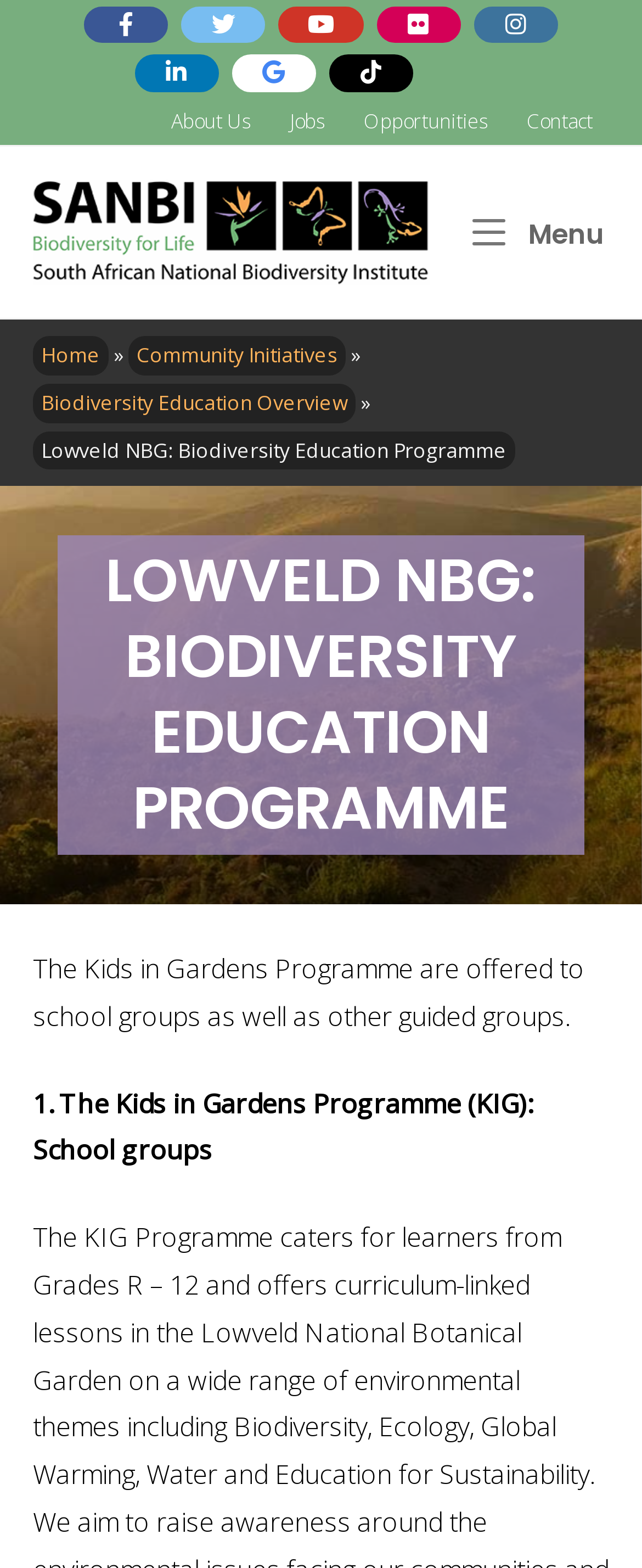Using the details from the image, please elaborate on the following question: What is the name of the biodiversity education programme?

The question asks about the name of the biodiversity education programme. By looking at the webpage, we can see that the programme is mentioned in the sentence 'Lowveld NBG: Biodiversity Education Programme'. Therefore, the answer is 'Lowveld NBG'.